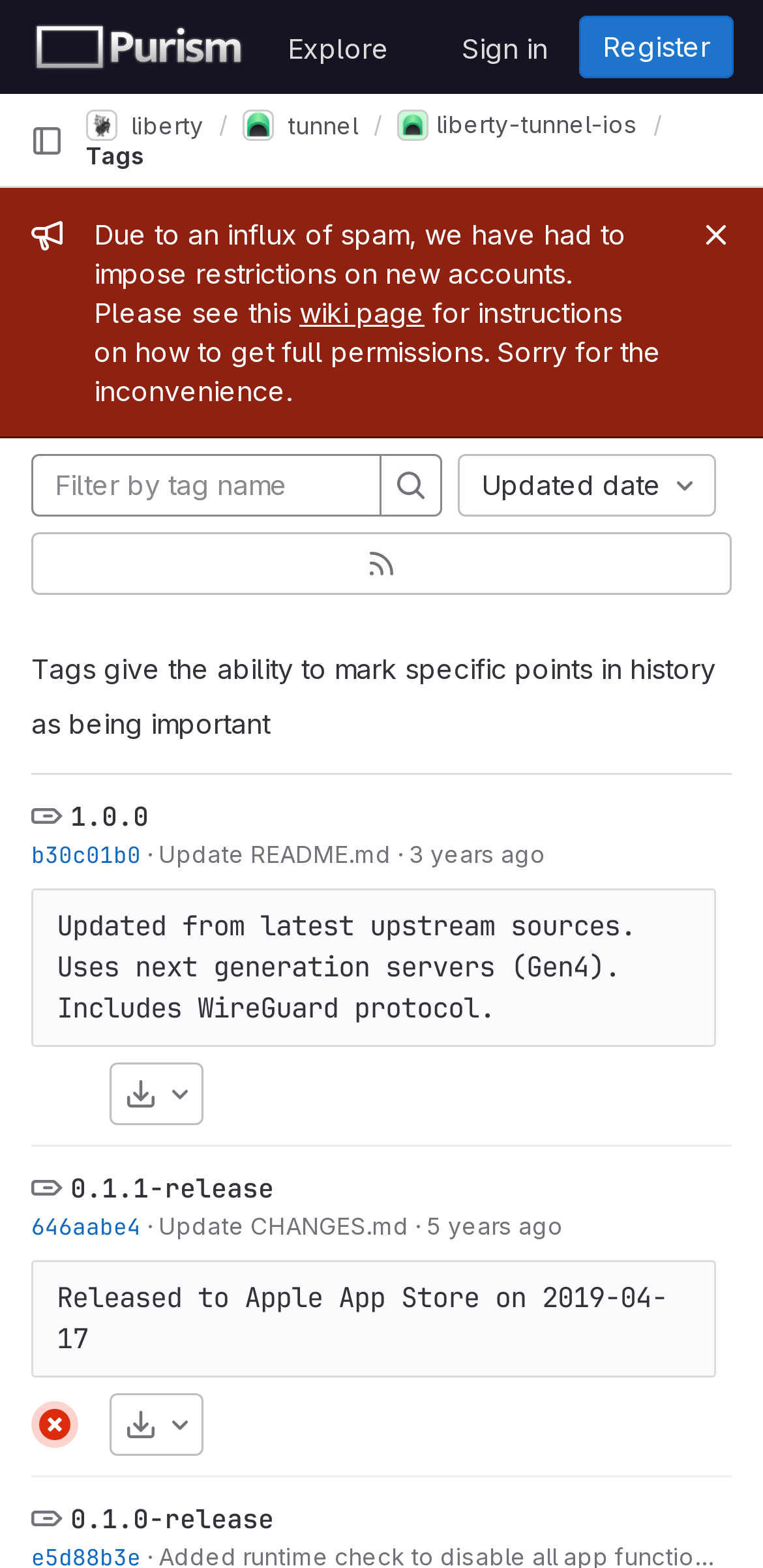Determine the bounding box coordinates of the section I need to click to execute the following instruction: "Close admin message". Provide the coordinates as four float numbers between 0 and 1, i.e., [left, top, right, bottom].

[0.908, 0.135, 0.969, 0.165]